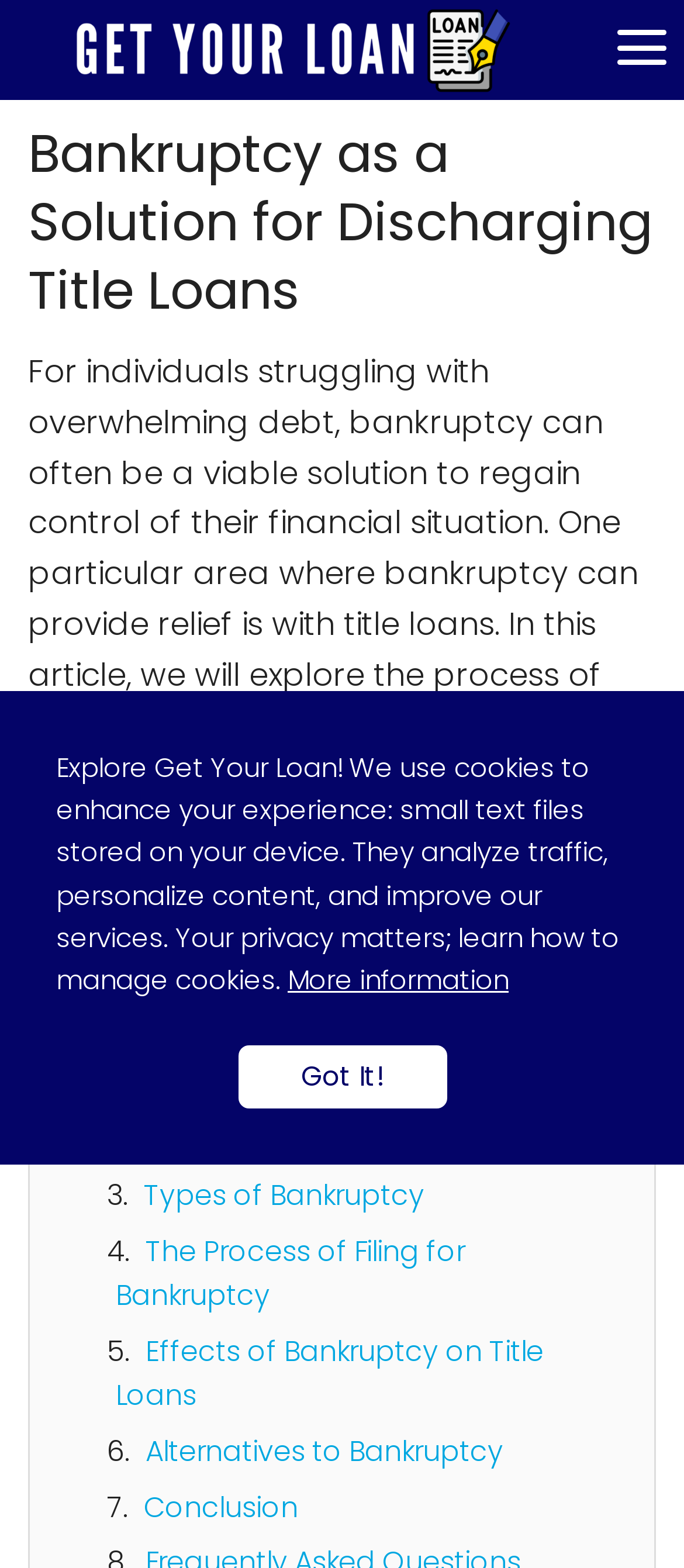What is the purpose of the checkbox?
Could you answer the question with a detailed and thorough explanation?

The checkbox is likely used to agree to the terms and conditions of the webpage, possibly related to the use of cookies, as mentioned in the small text at the bottom of the webpage.